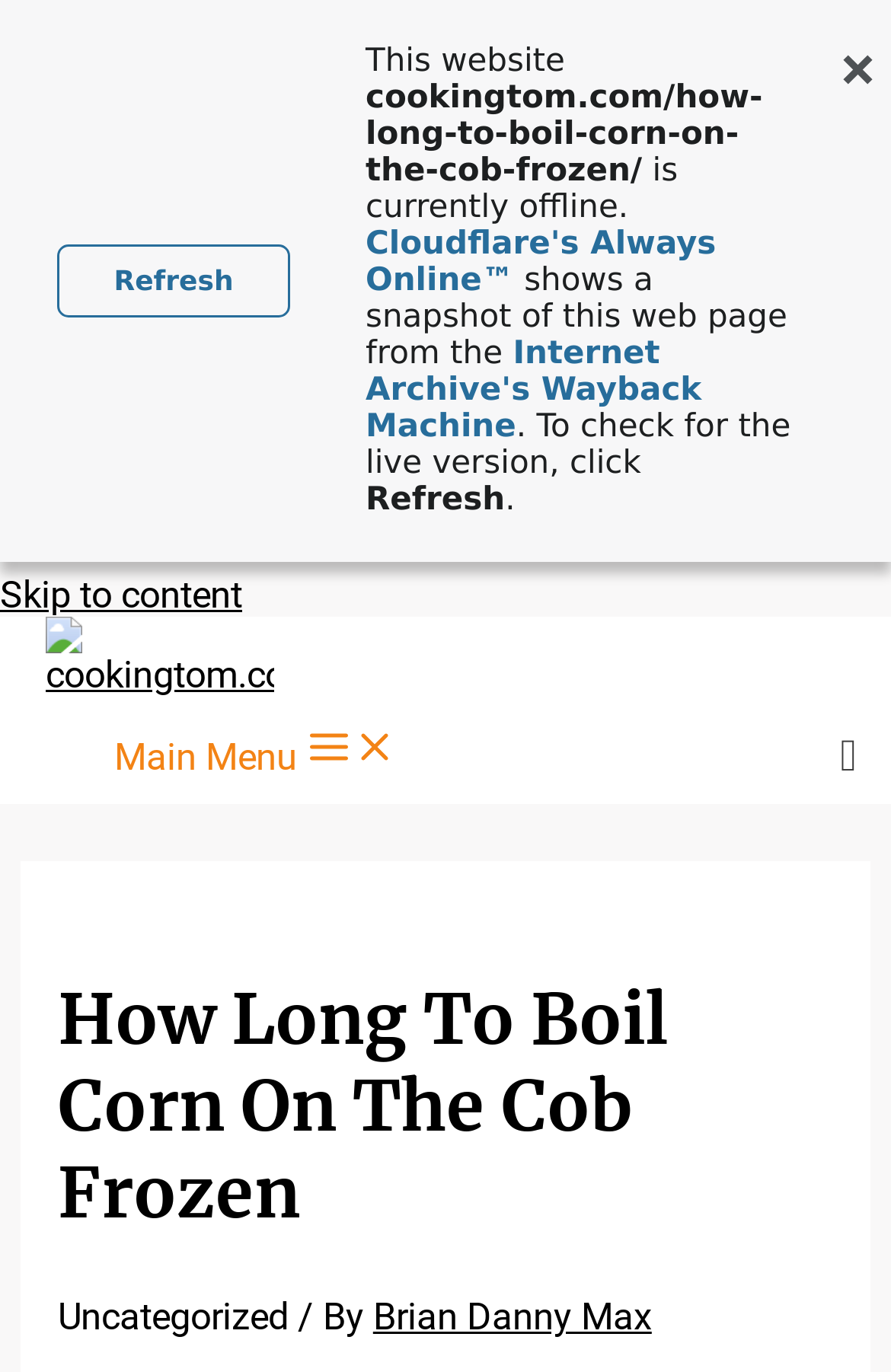Identify the bounding box coordinates of the specific part of the webpage to click to complete this instruction: "click Refresh".

[0.064, 0.178, 0.326, 0.231]